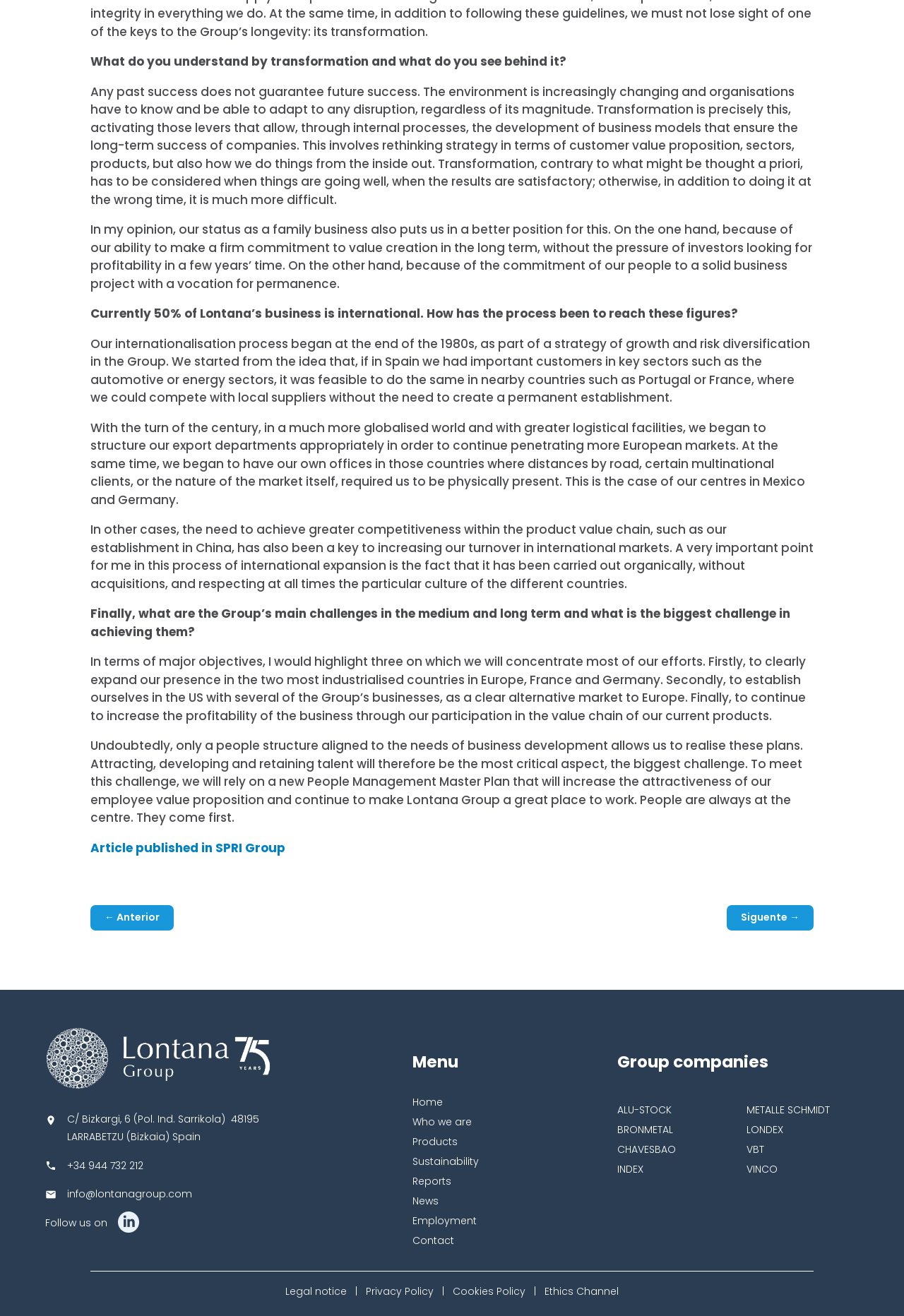Pinpoint the bounding box coordinates of the area that should be clicked to complete the following instruction: "Read the article published in SPRI Group". The coordinates must be given as four float numbers between 0 and 1, i.e., [left, top, right, bottom].

[0.1, 0.638, 0.316, 0.65]